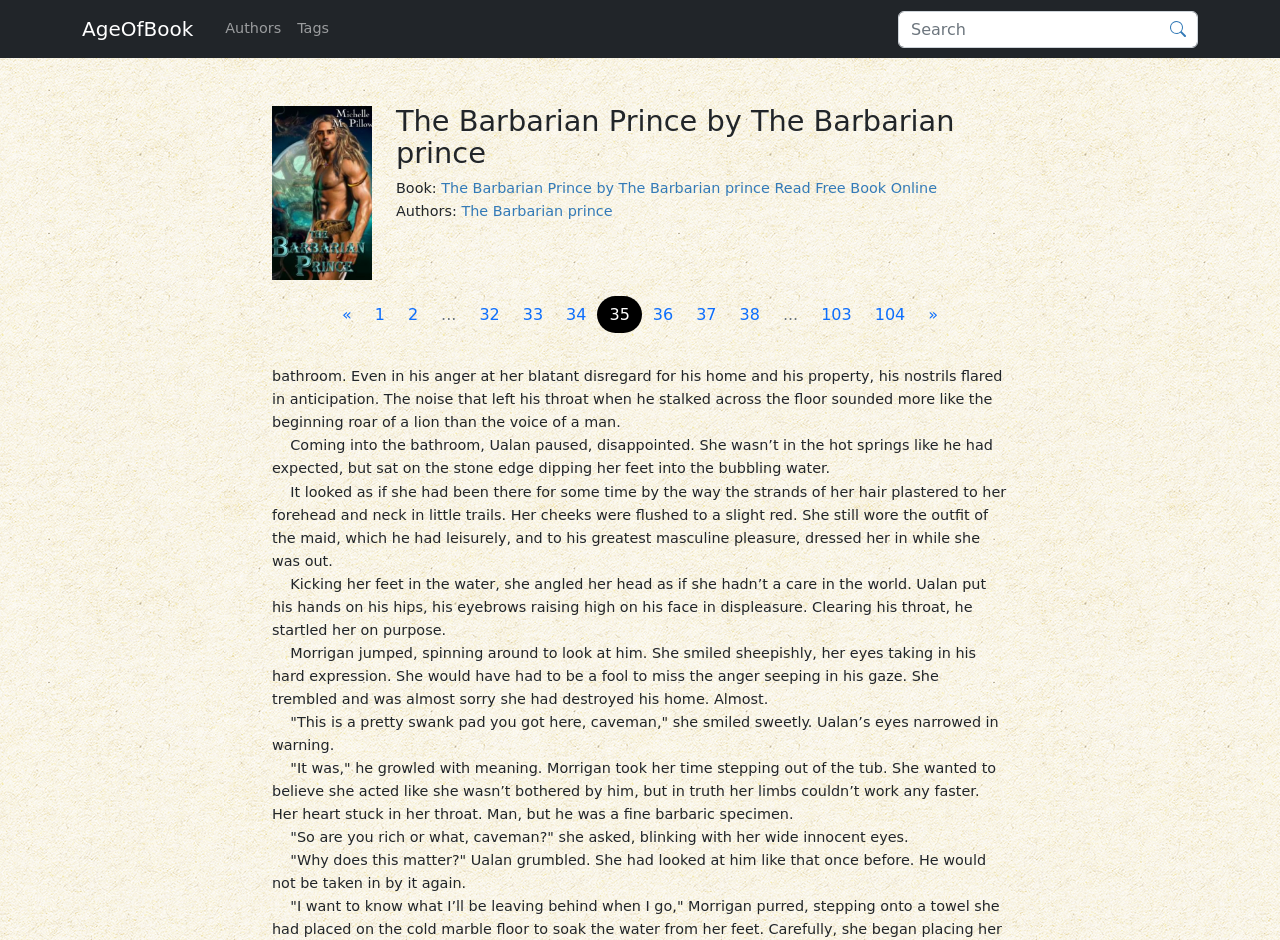What is the name of the book?
Please look at the screenshot and answer in one word or a short phrase.

The Barbarian Prince